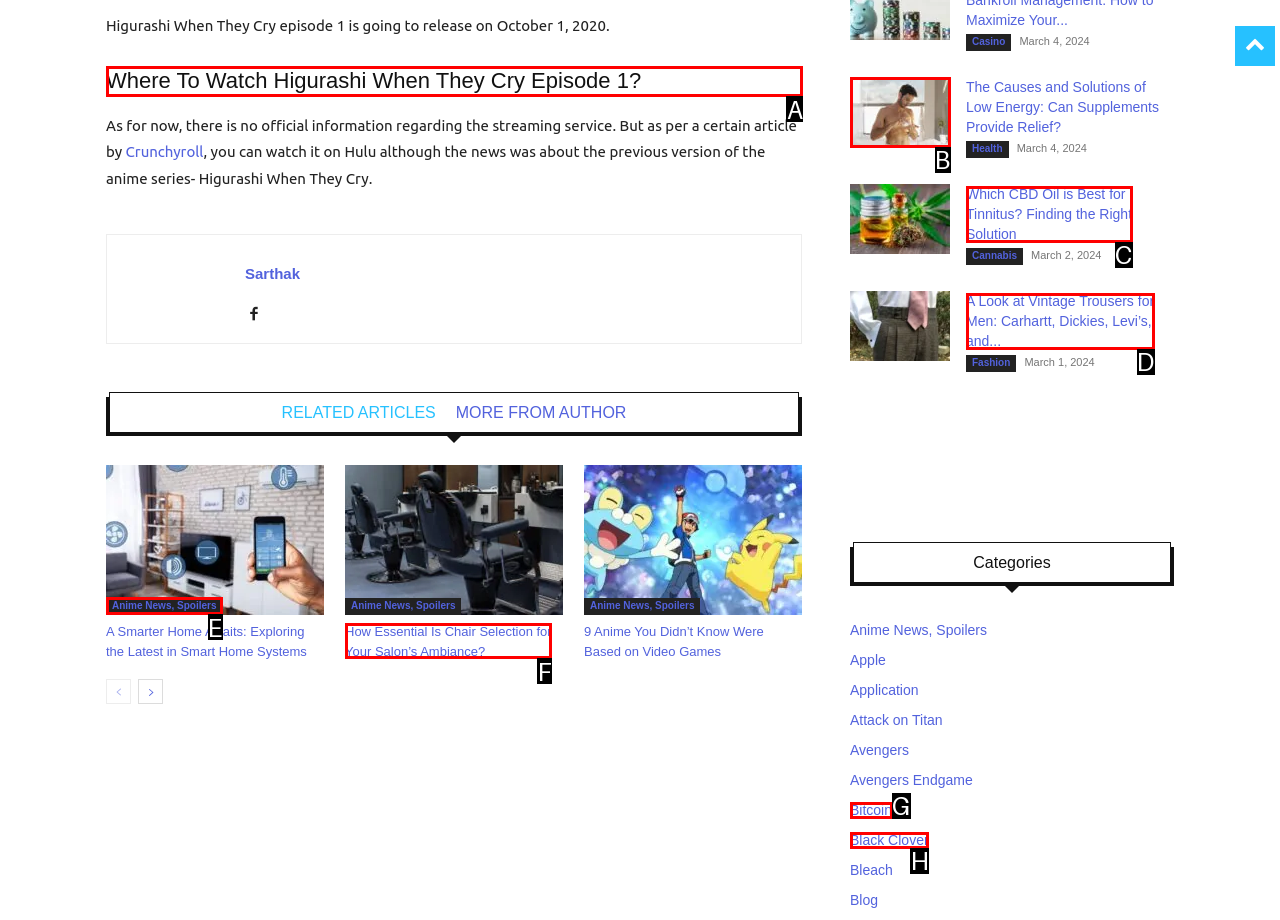Select the correct UI element to click for this task: Read 'Where To Watch Higurashi When They Cry Episode 1?'.
Answer using the letter from the provided options.

A